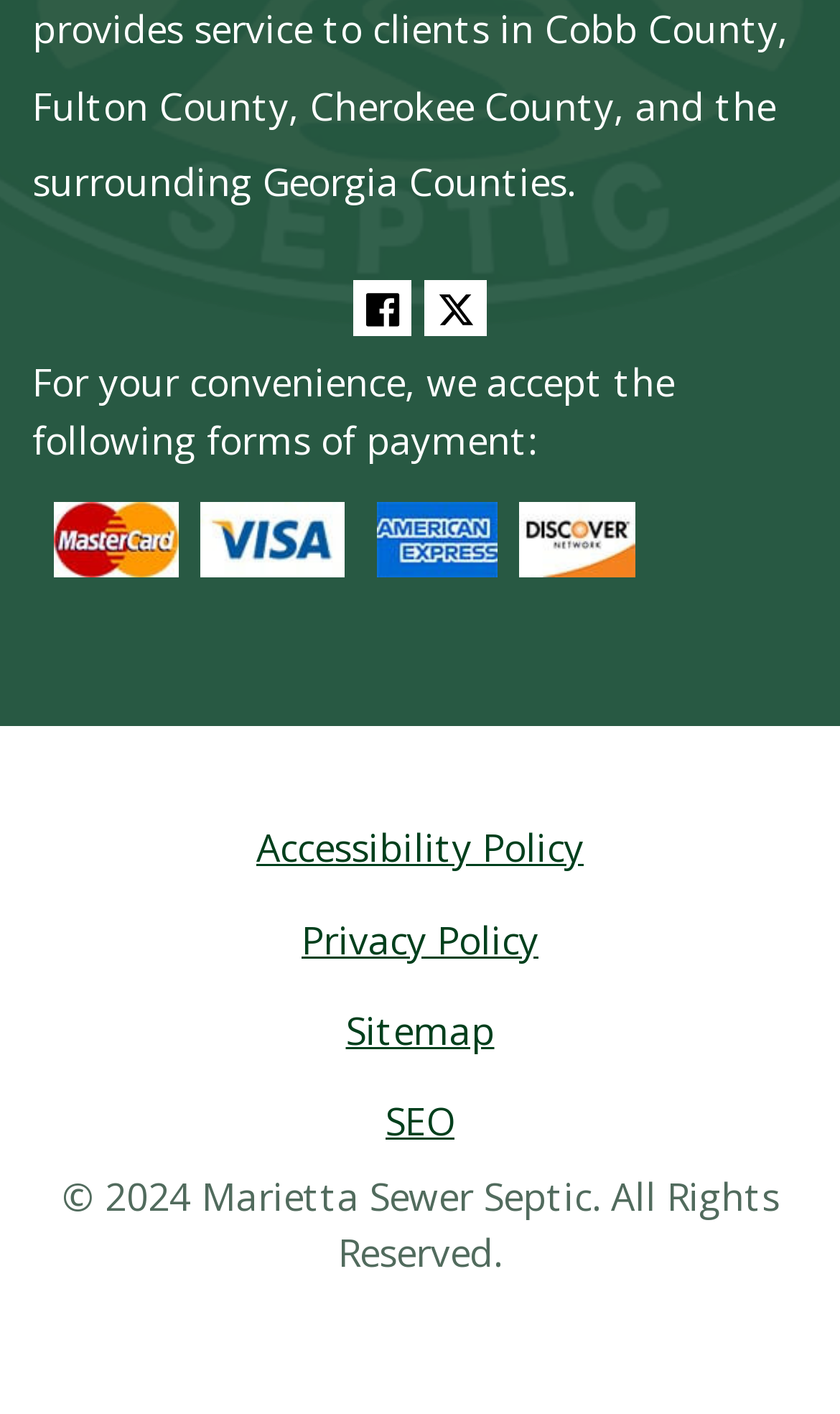Locate the UI element described as follows: "Sitemap". Return the bounding box coordinates as four float numbers between 0 and 1 in the order [left, top, right, bottom].

[0.264, 0.696, 0.736, 0.761]